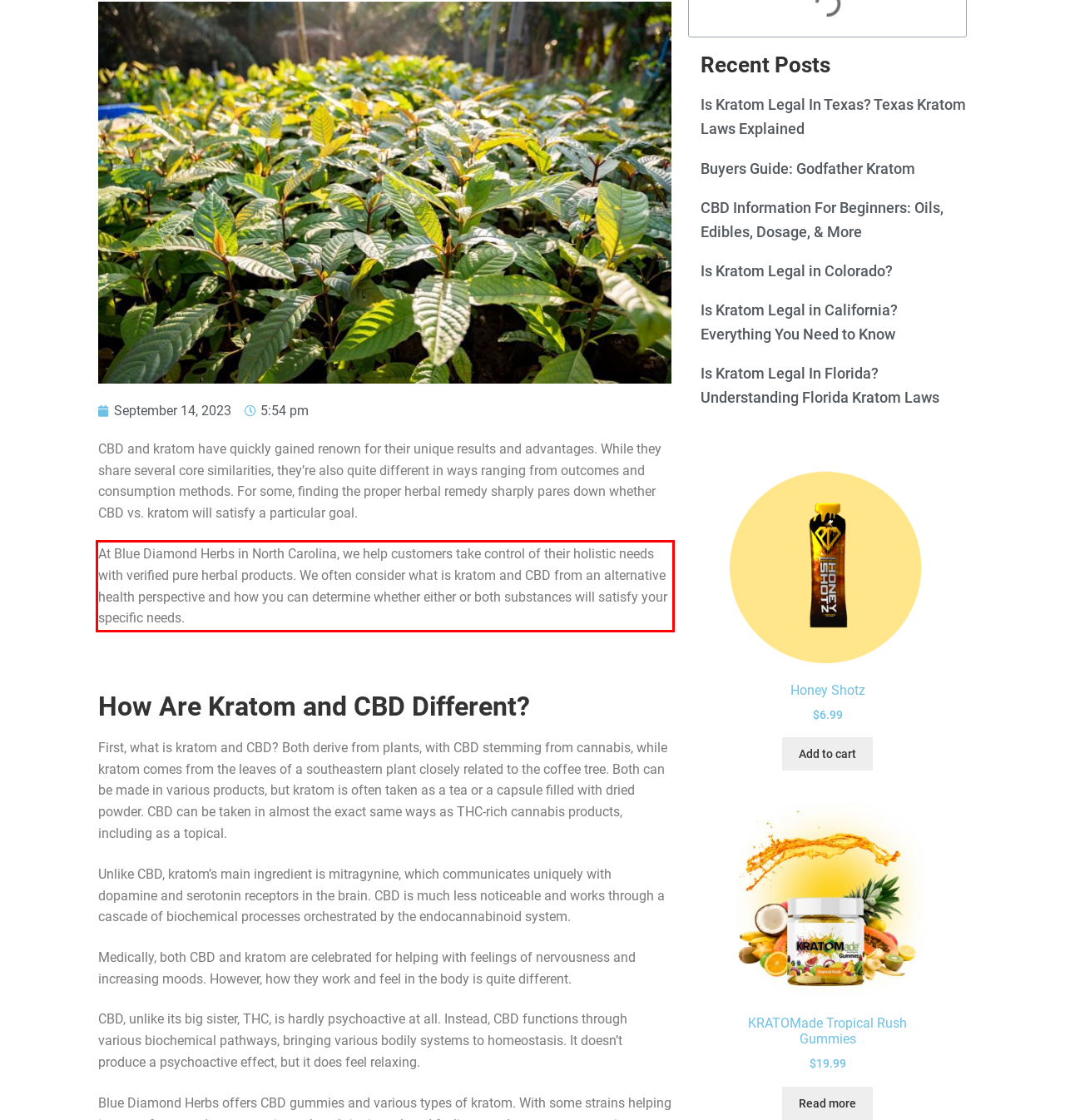Please analyze the screenshot of a webpage and extract the text content within the red bounding box using OCR.

At Blue Diamond Herbs in North Carolina, we help customers take control of their holistic needs with verified pure herbal products. We often consider what is kratom and CBD from an alternative health perspective and how you can determine whether either or both substances will satisfy your specific needs.